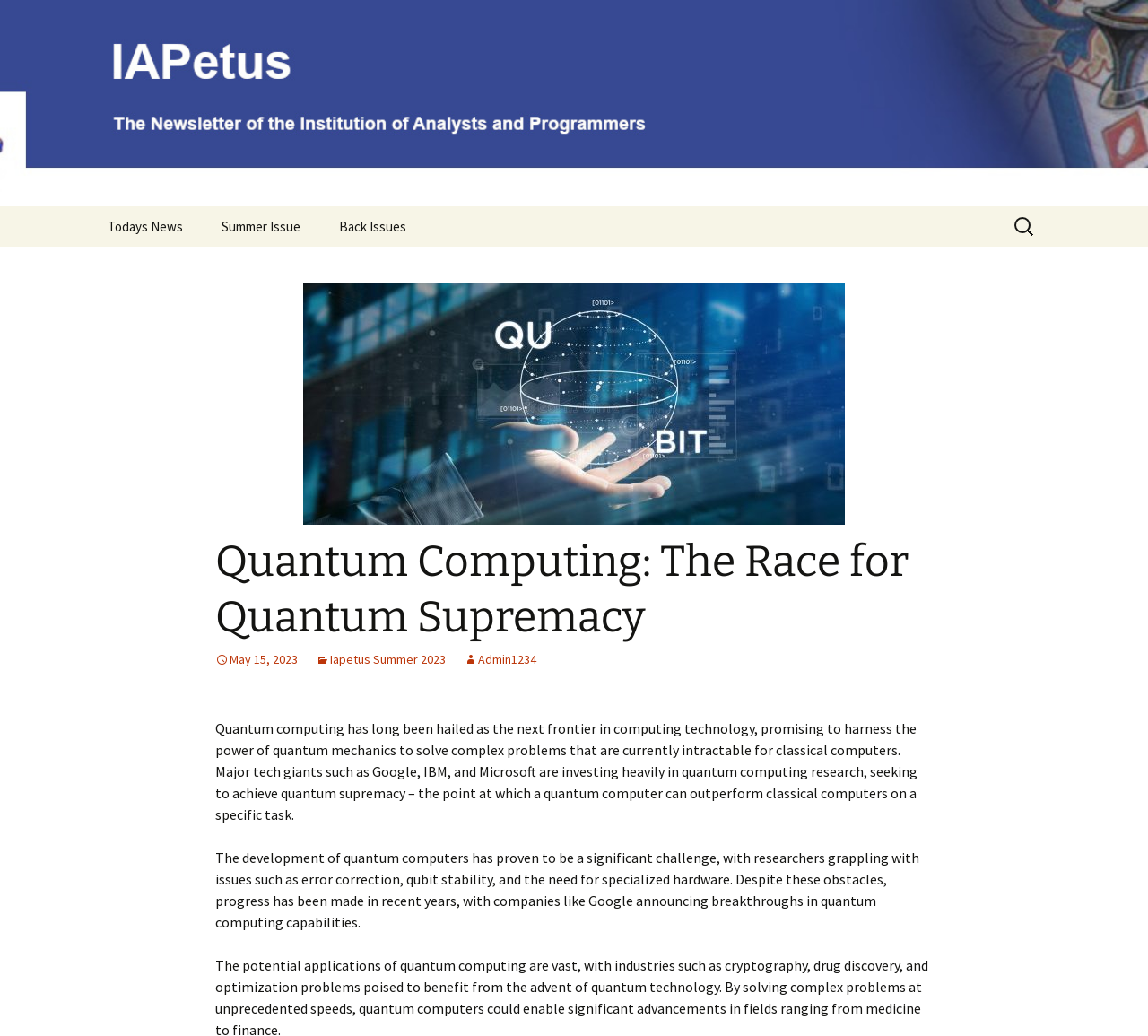Can you specify the bounding box coordinates for the region that should be clicked to fulfill this instruction: "Check the latest article".

[0.188, 0.515, 0.812, 0.623]